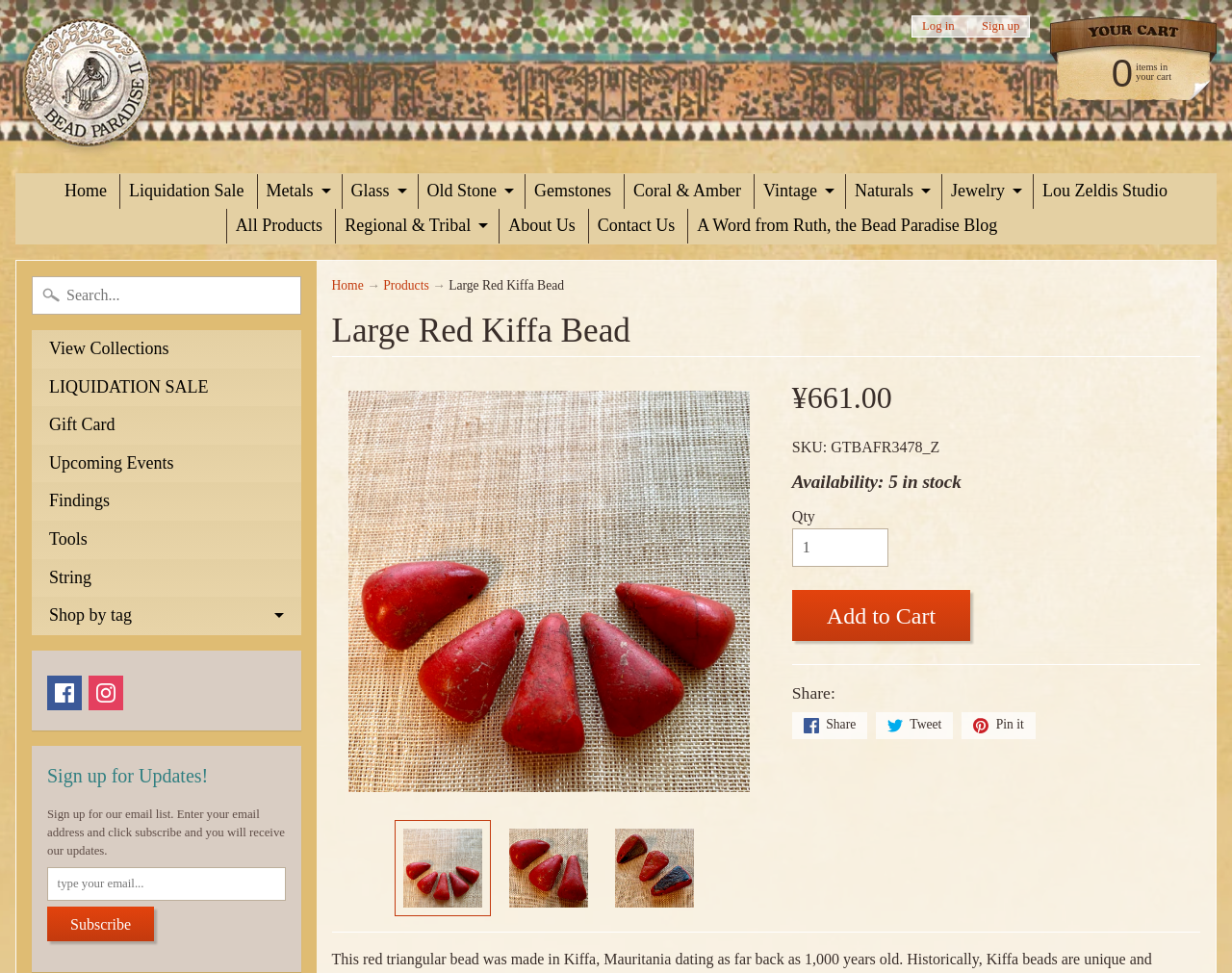Give an extensive and precise description of the webpage.

This webpage is about a specific product, a large red Kiffa bead, which is an ancient glass bead made in Kiffa, Mauritania, dating back around 1,000 years. The page is divided into several sections. 

At the top, there is a navigation bar with multiple links, including "Home", "Liquidation Sale", "Metals", "Glass", and others. Below this, there is a search bar and several links to different categories, such as "View Collections", "Gift Card", and "Upcoming Events". 

On the left side, there are social media links to Facebook and Instagram, as well as a section to sign up for updates via email. 

The main content of the page is about the large red Kiffa bead. There is a heading with the product name, followed by a description and several images of the bead. The images are arranged in a row, with three images of the same bead. 

Below the images, there is product information, including the price, ¥661.00, the SKU number, and the availability, which is 5 in stock. There is also a quantity selector and an "Add to Cart" button. 

Finally, at the bottom of the page, there is a section to share the product on social media platforms, including Twitter, Pinterest, and others.